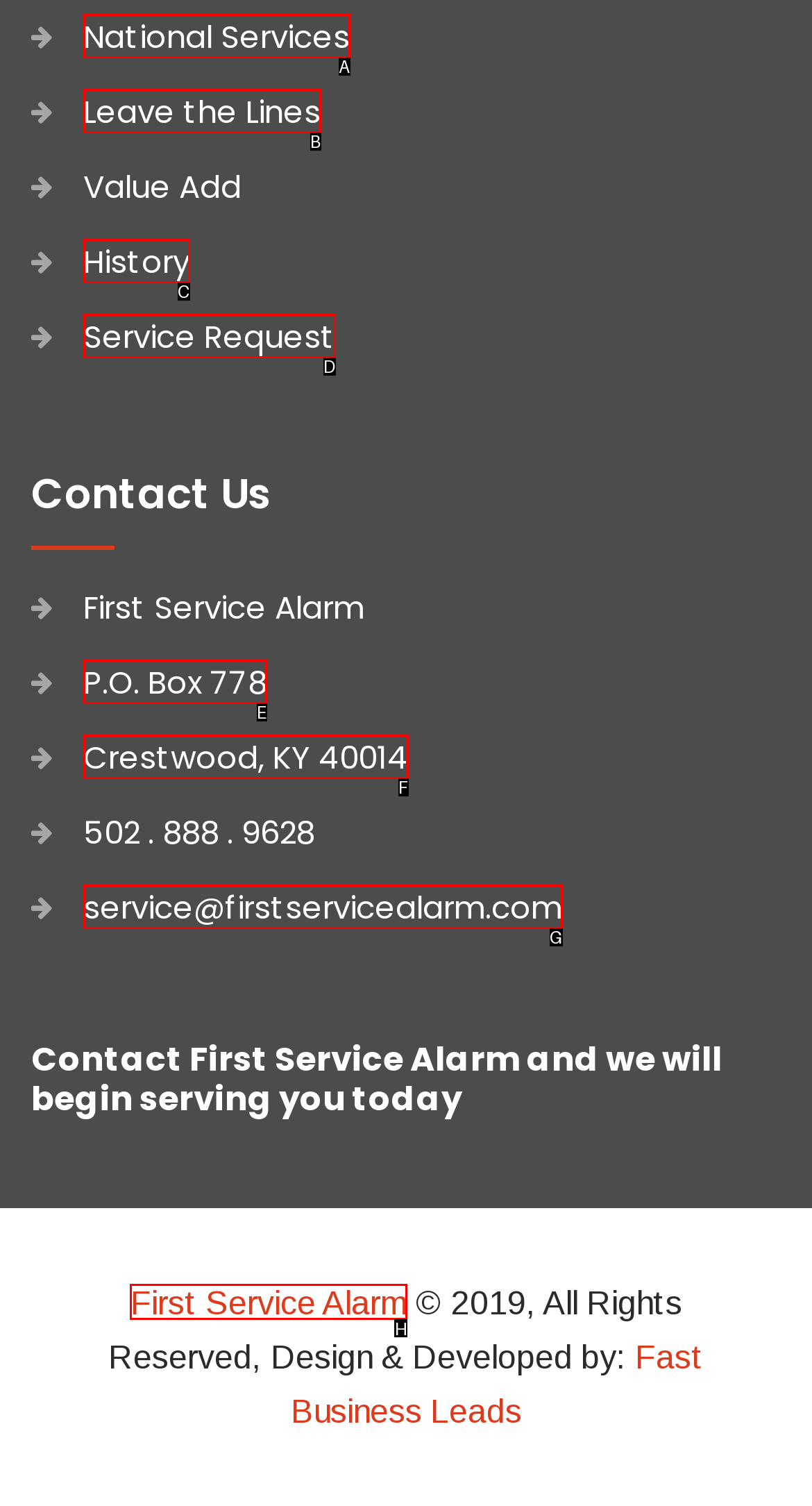Determine which option aligns with the description: National Services. Provide the letter of the chosen option directly.

A